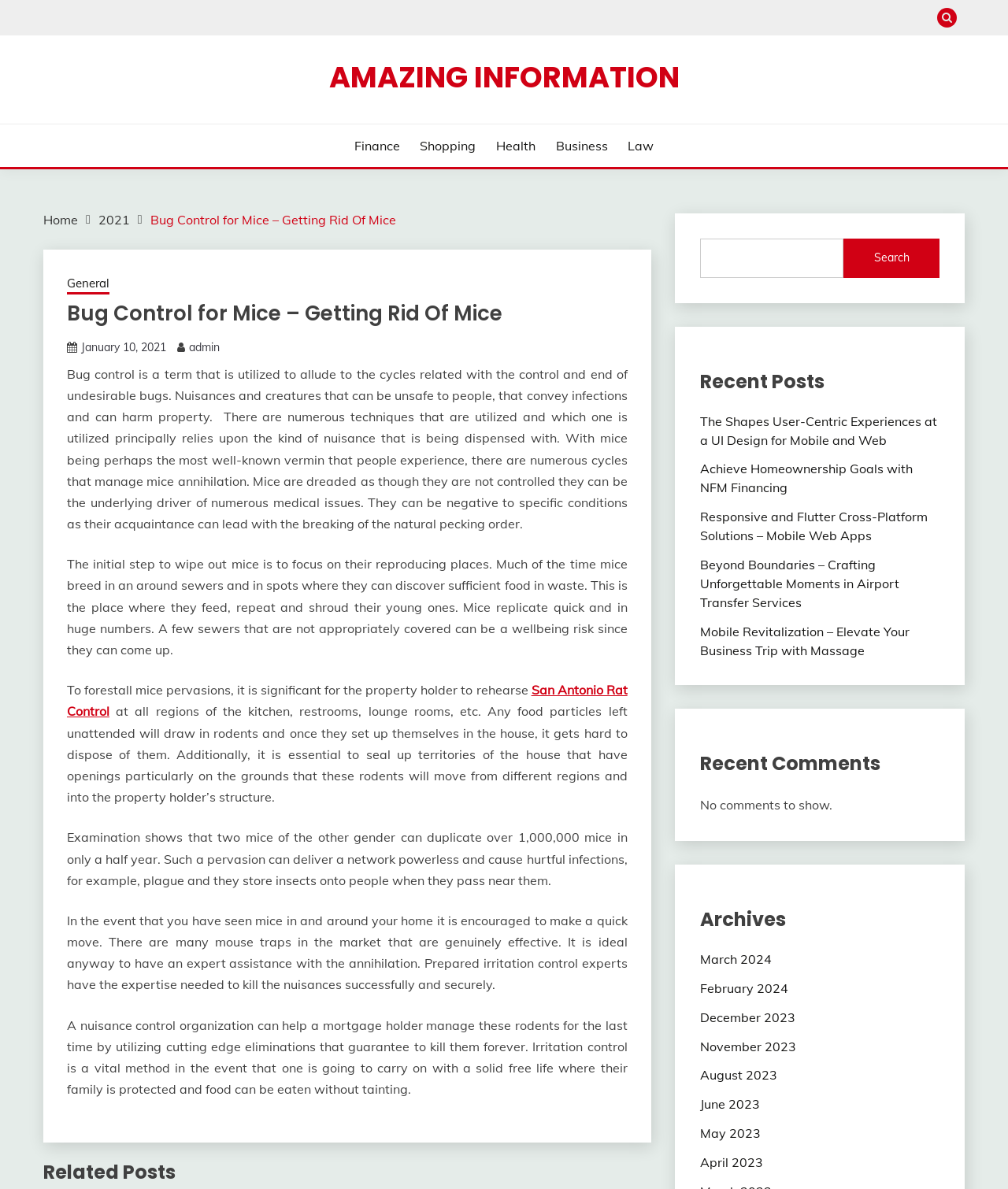Please identify the bounding box coordinates of the element on the webpage that should be clicked to follow this instruction: "Read the article about bug control for mice". The bounding box coordinates should be given as four float numbers between 0 and 1, formatted as [left, top, right, bottom].

[0.066, 0.253, 0.622, 0.275]